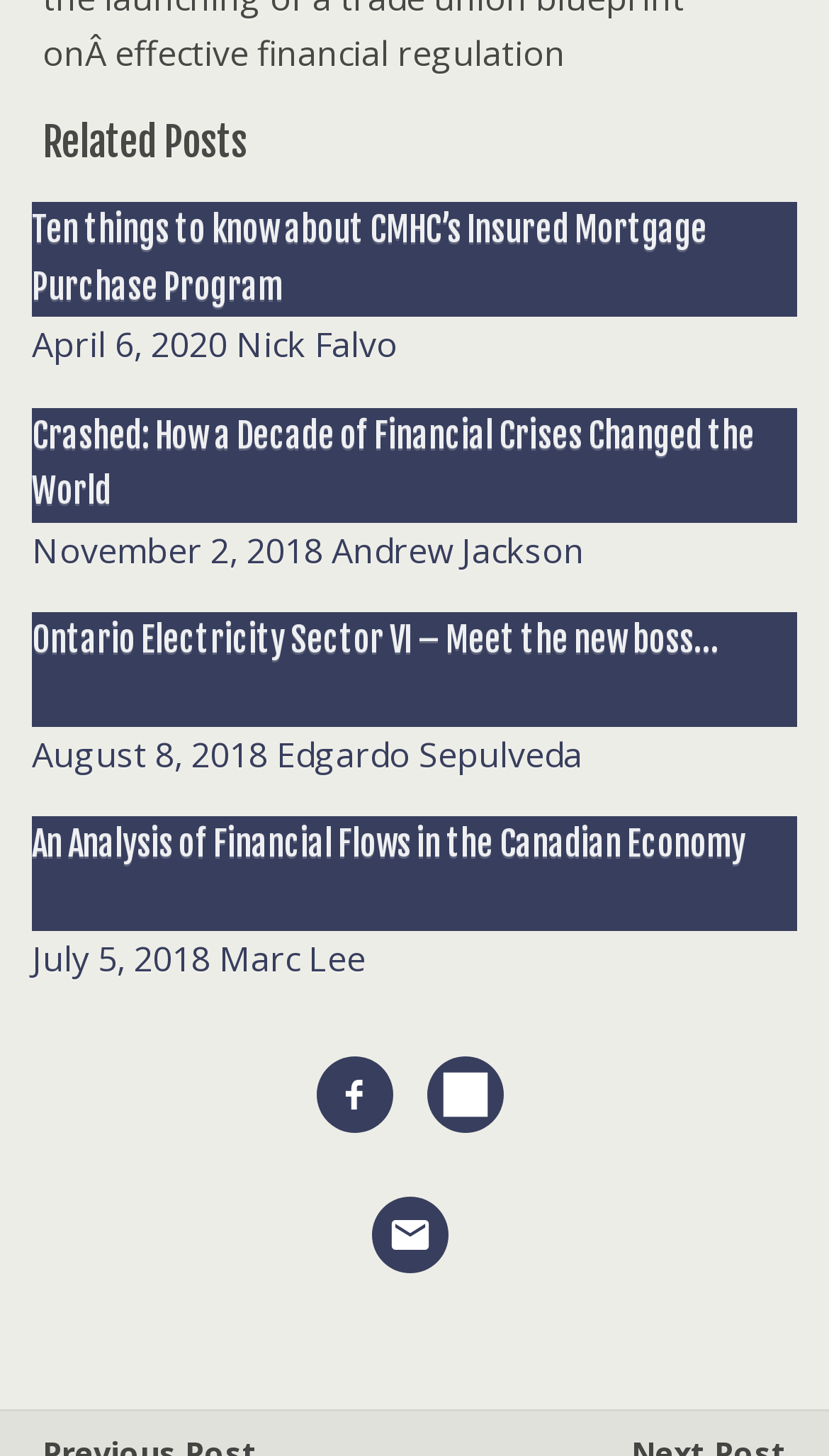What is the title of the fourth related post? Using the information from the screenshot, answer with a single word or phrase.

An Analysis of Financial Flows in the Canadian Economy